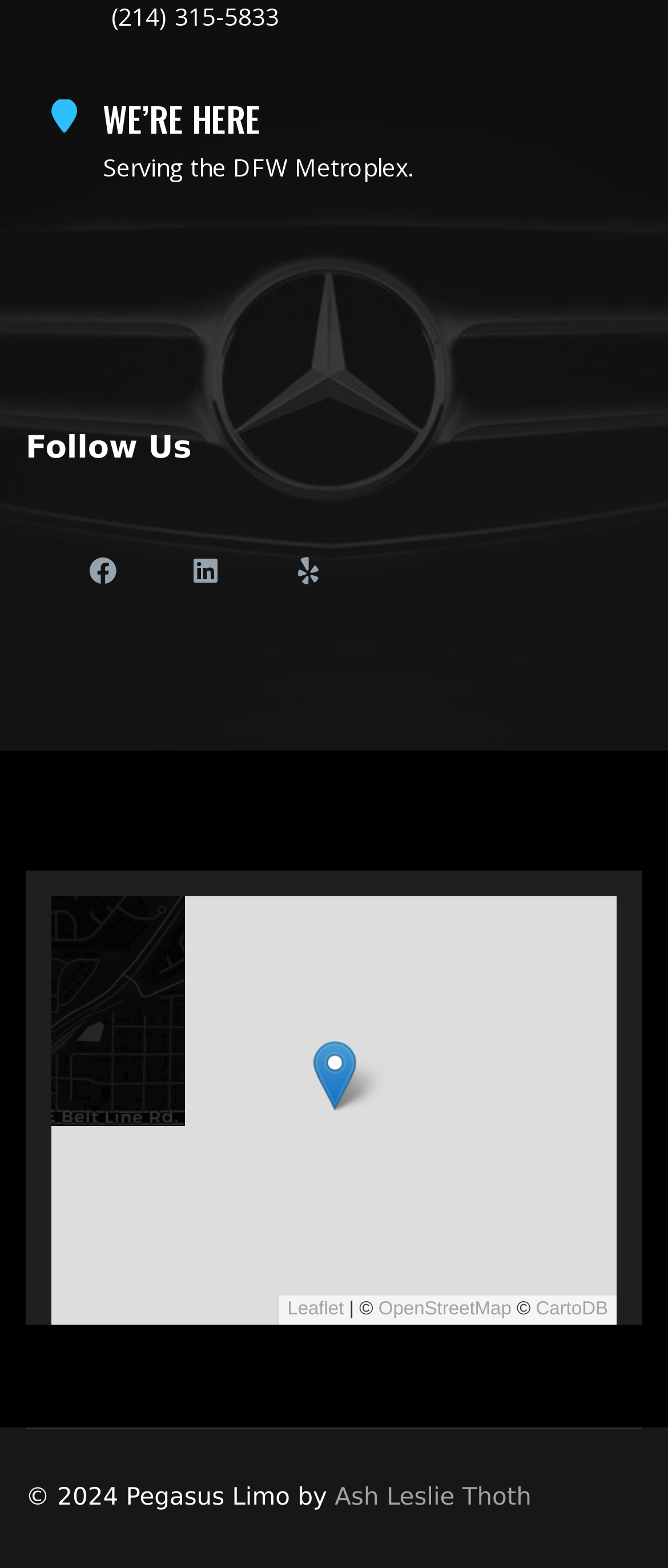Please specify the coordinates of the bounding box for the element that should be clicked to carry out this instruction: "Follow on Facebook". The coordinates must be four float numbers between 0 and 1, formatted as [left, top, right, bottom].

[0.103, 0.342, 0.205, 0.386]